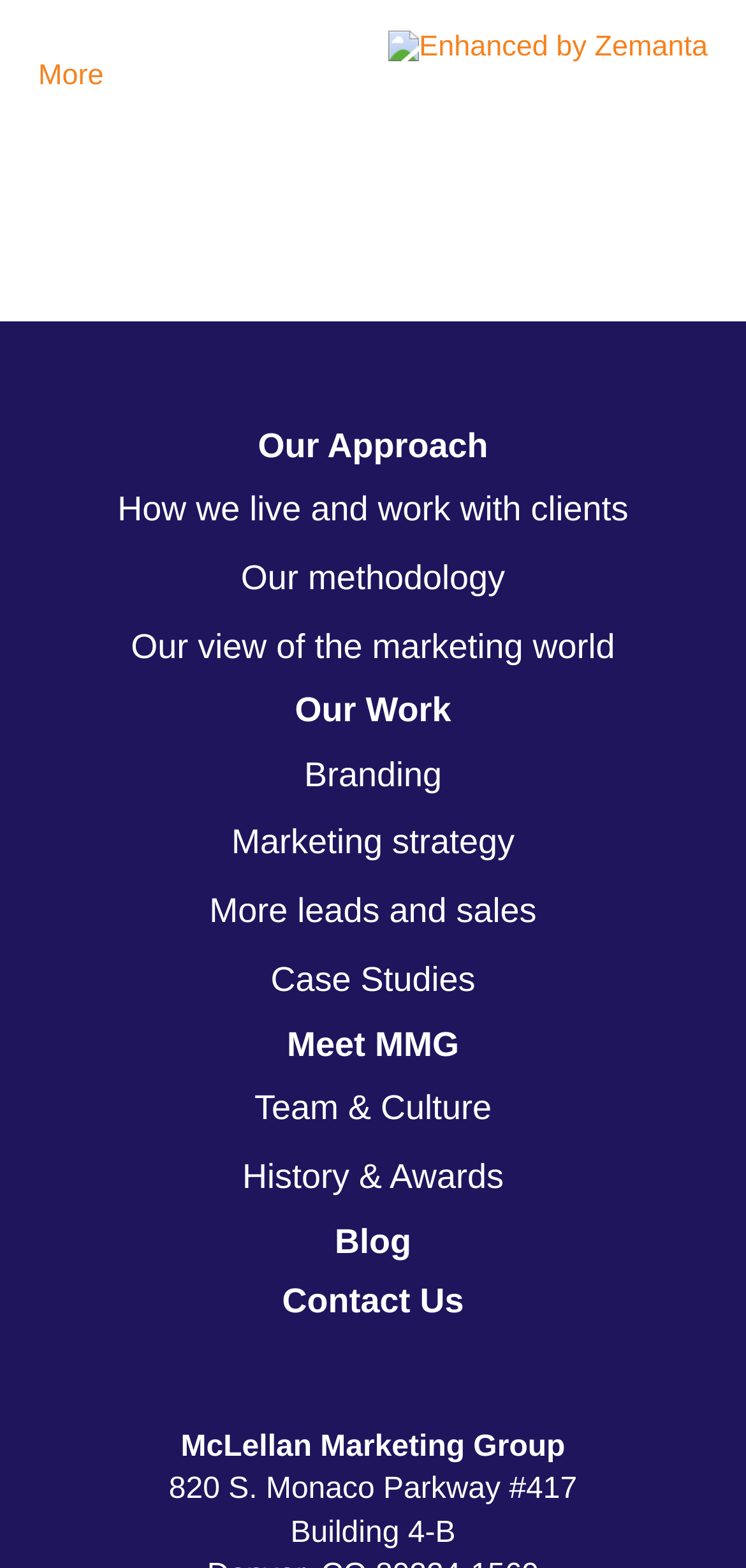Provide a brief response in the form of a single word or phrase:
What is the company name?

McLellan Marketing Group